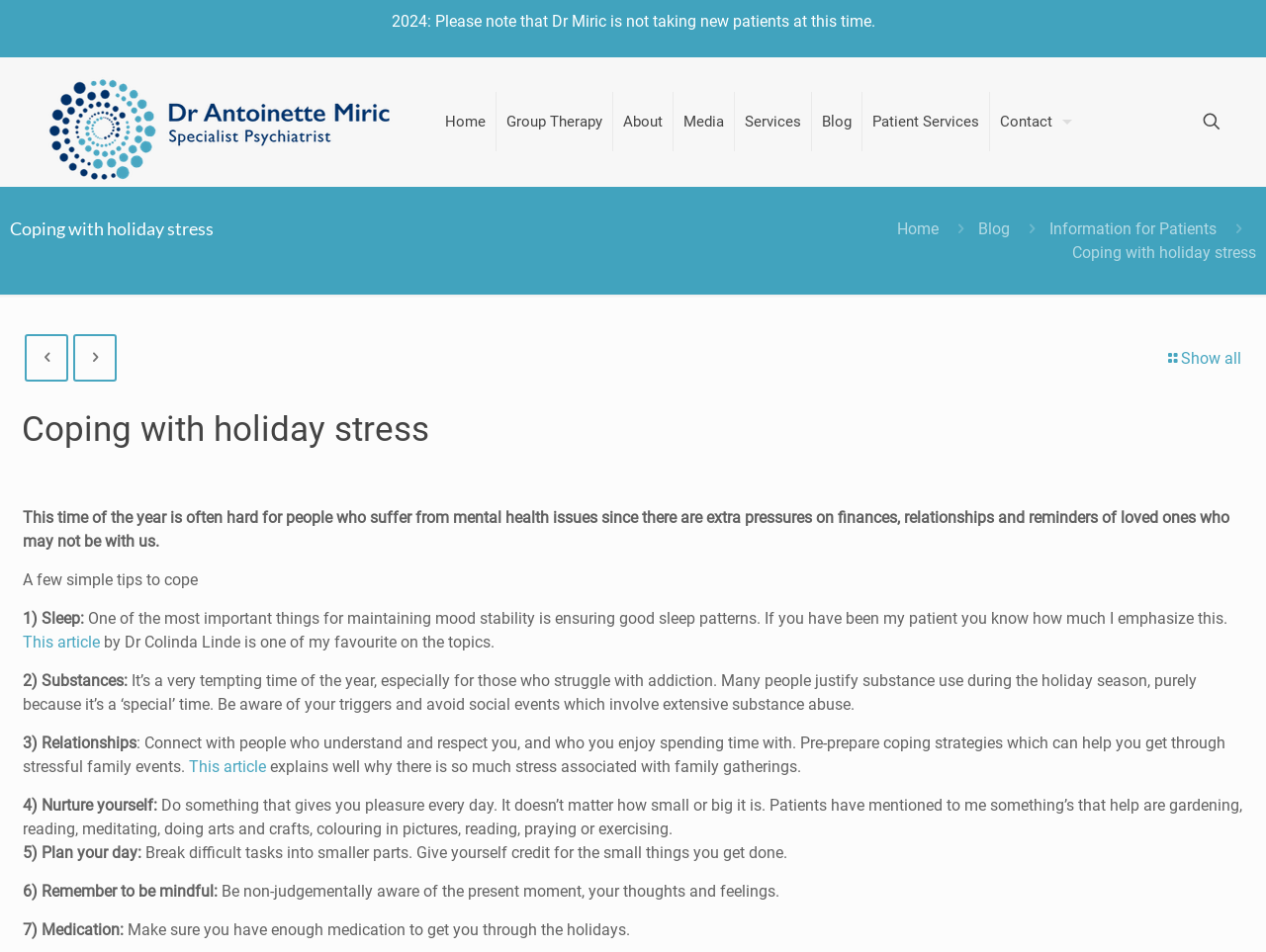What is the name of the doctor on this webpage?
Using the image, elaborate on the answer with as much detail as possible.

I determined the answer by looking at the root element 'Coping with holiday stress - Dr Antoinette Miric' and the logo link 'Logo-Dr-A.-Miric' which suggests that the webpage is related to Dr. Antoinette Miric.